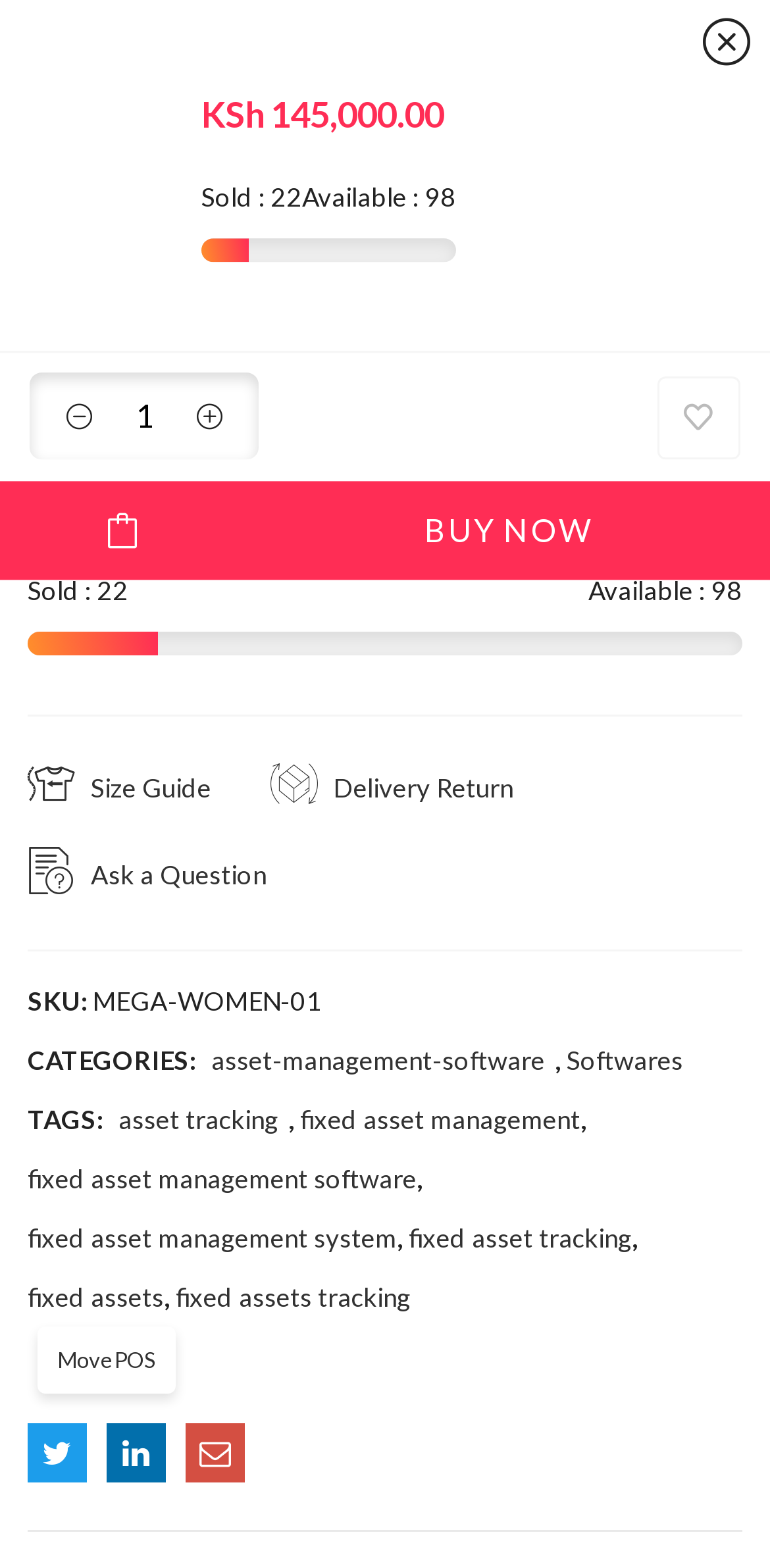Find the bounding box coordinates of the clickable element required to execute the following instruction: "Increase the Quantity spinbutton". Provide the coordinates as four float numbers between 0 and 1, i.e., [left, top, right, bottom].

[0.149, 0.238, 0.226, 0.291]